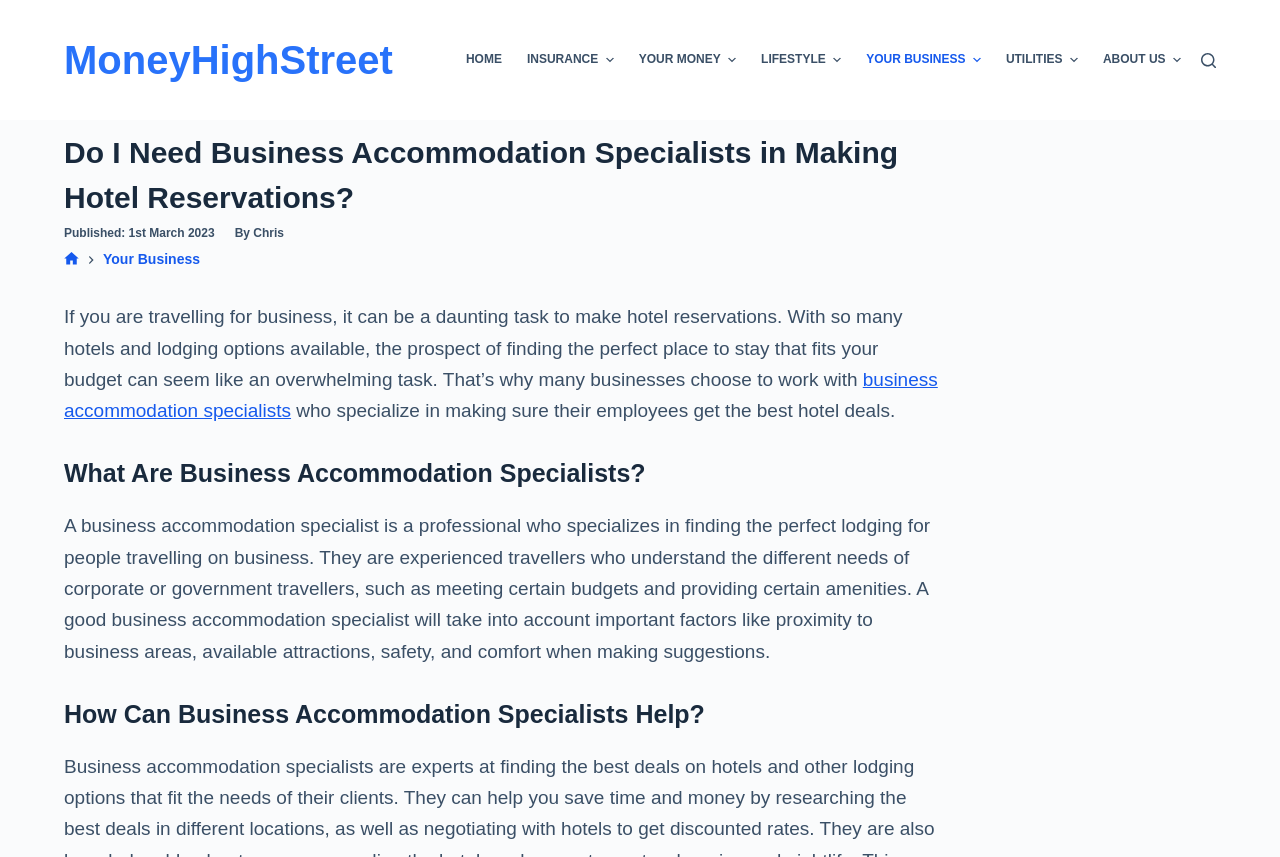What is the date of publication of this article?
Based on the content of the image, thoroughly explain and answer the question.

The webpage shows the publication date of the article as 1st March 2023, which is indicated by the 'Published:' section followed by the date.